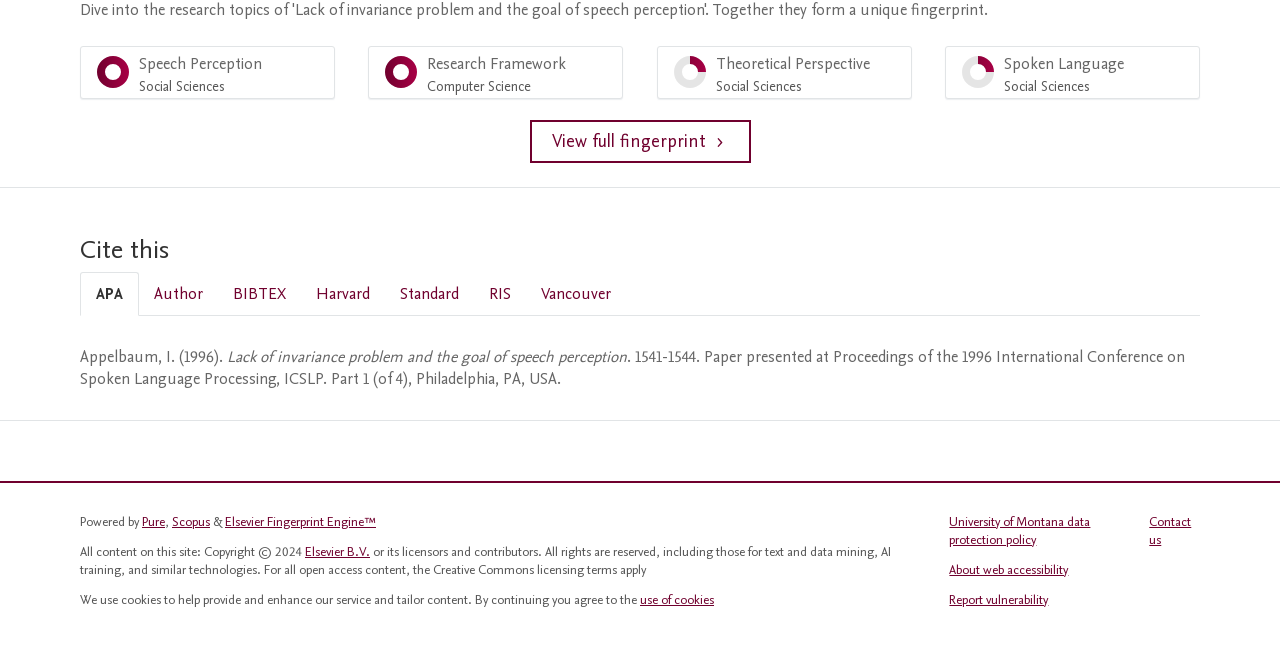Look at the image and give a detailed response to the following question: What is the name of the conference where the paper was presented?

The answer can be found in the 'Cite this' section, where the APA citation style is selected by default. The conference name is mentioned as 'Proceedings of the 1996 International Conference on Spoken Language Processing, ICSLP. Part 1 (of 4), Philadelphia, PA, USA.' in the static text element.